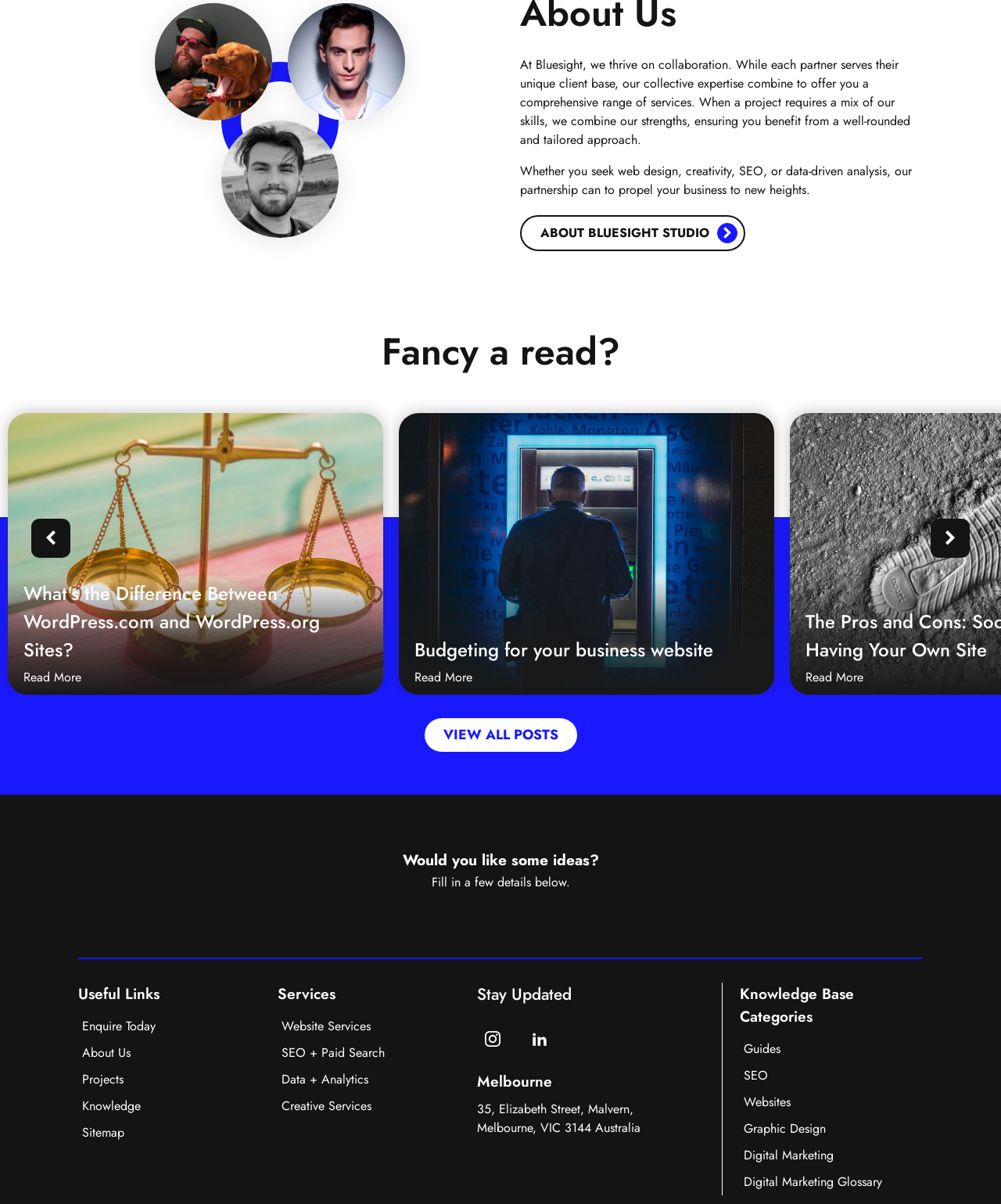What is the company's approach?
Using the image, respond with a single word or phrase.

Collaborative